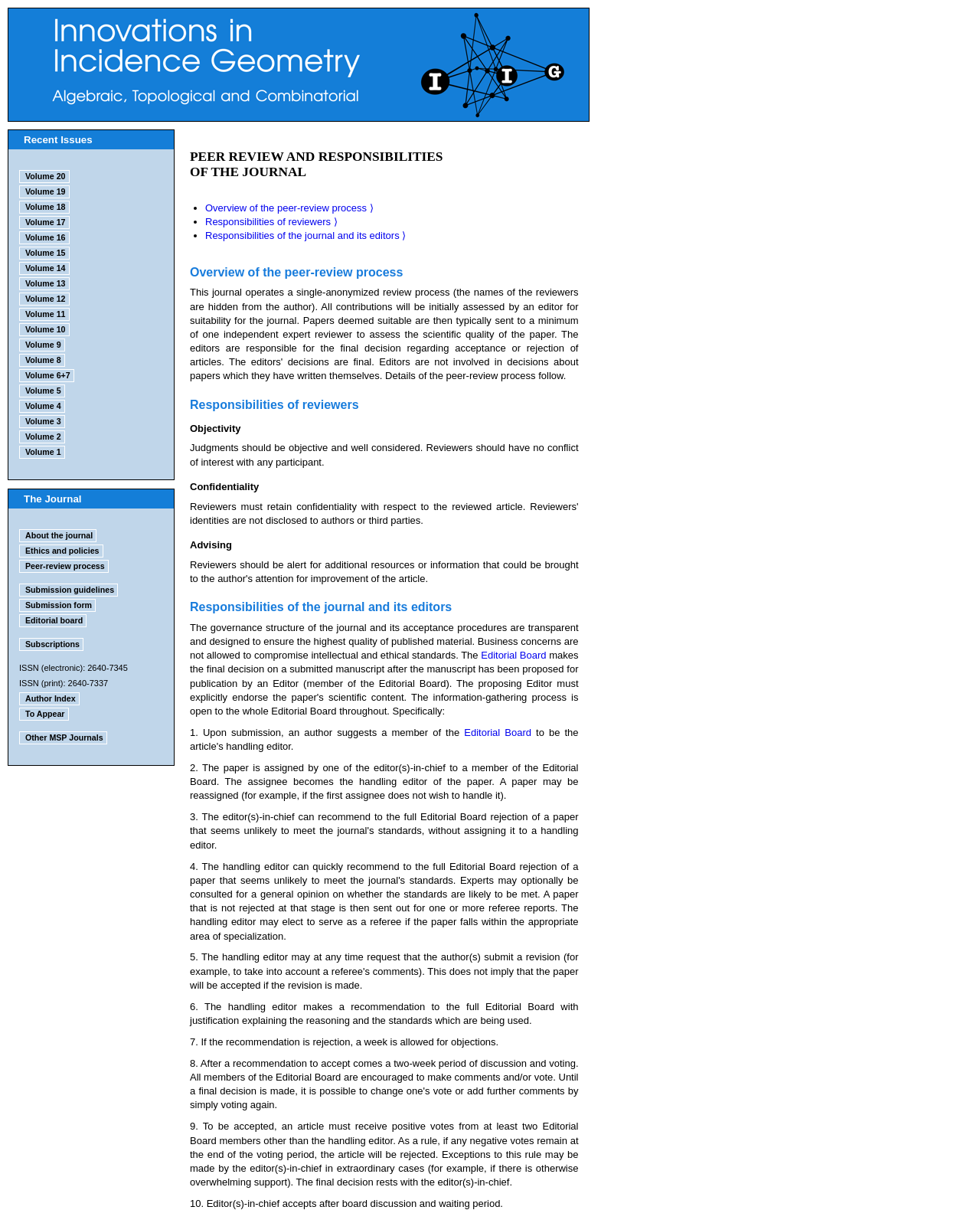Based on the element description, predict the bounding box coordinates (top-left x, top-left y, bottom-right x, bottom-right y) for the UI element in the screenshot: Volume 10

[0.02, 0.267, 0.071, 0.278]